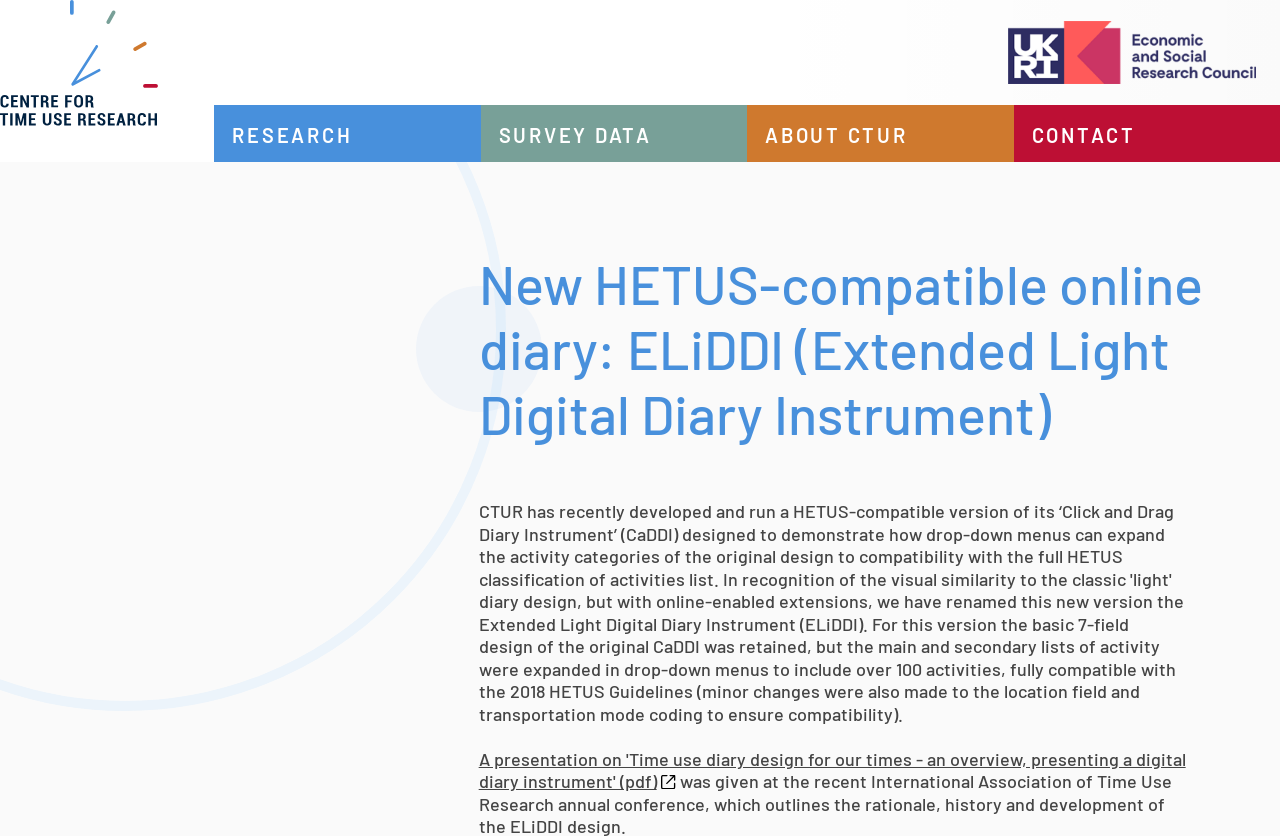Given the webpage screenshot, identify the bounding box of the UI element that matches this description: "parent_node: Main navigation title="Home"".

[0.0, 0.0, 0.2, 0.194]